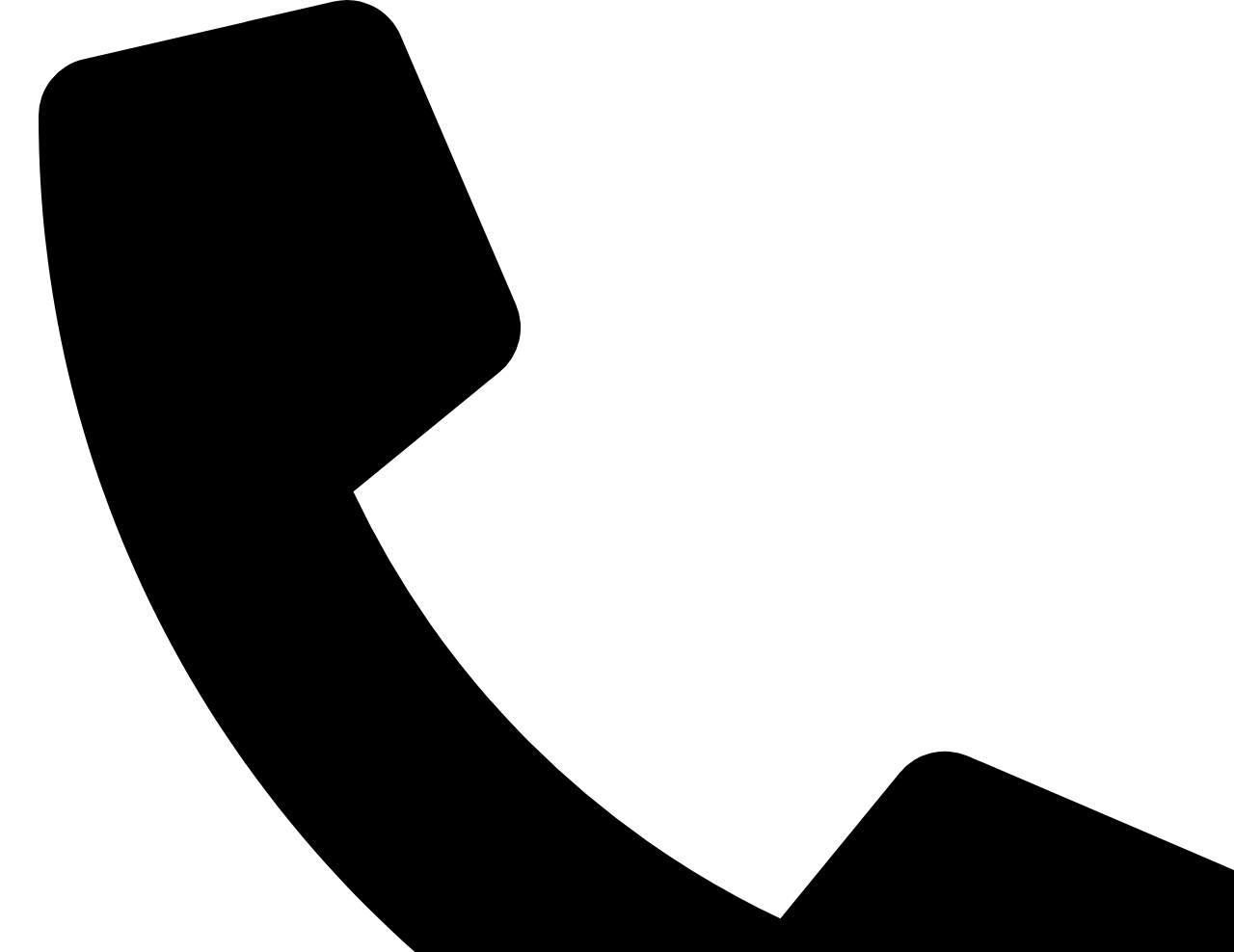Extract the top-level heading from the webpage and provide its text.

How to Remove Stains from Granite Kitchen Countertops